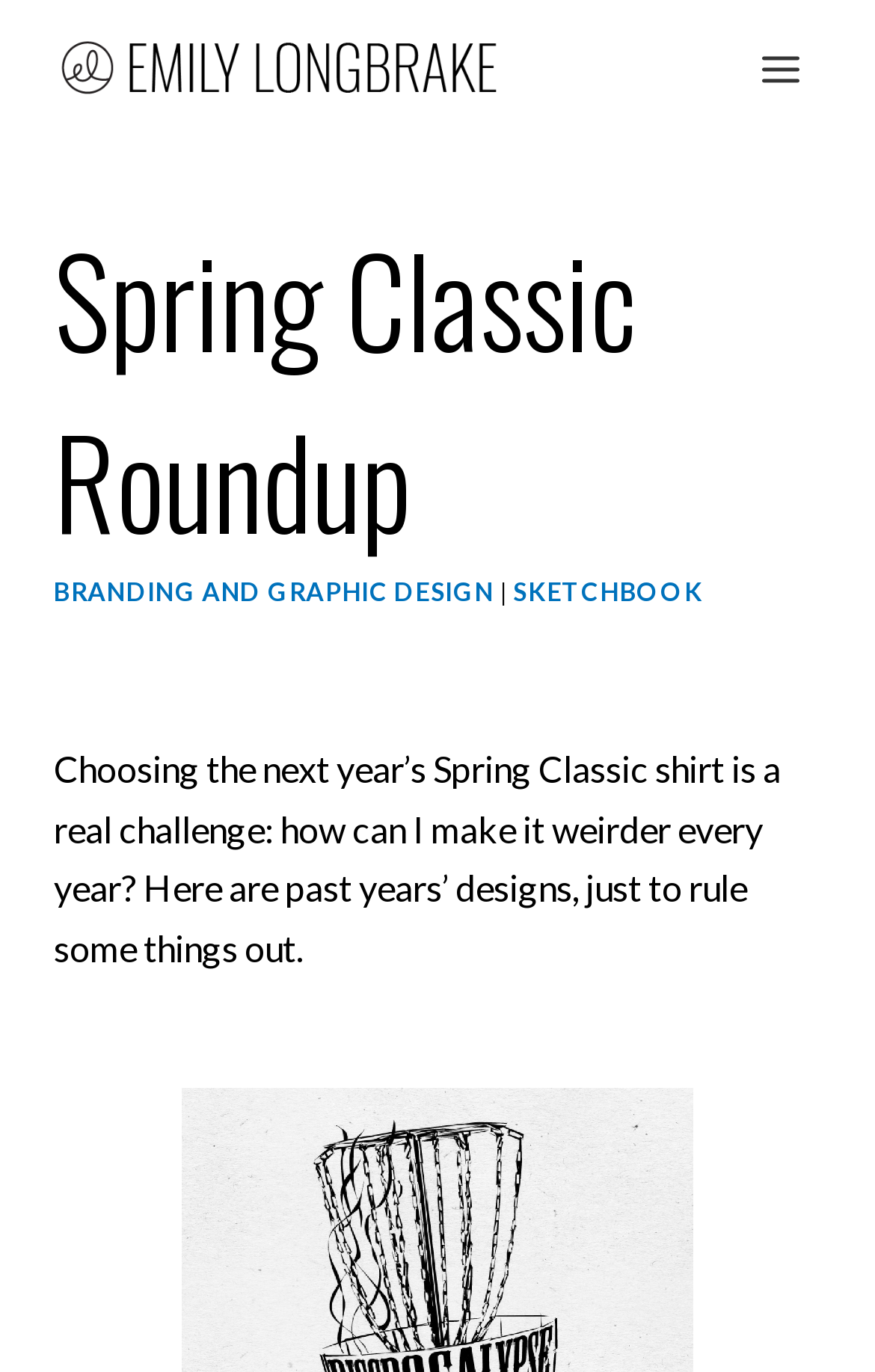Is the menu expanded?
Provide a detailed and extensive answer to the question.

The button element with the text 'Open menu' has an attribute 'expanded' set to 'False', indicating that the menu is not expanded.